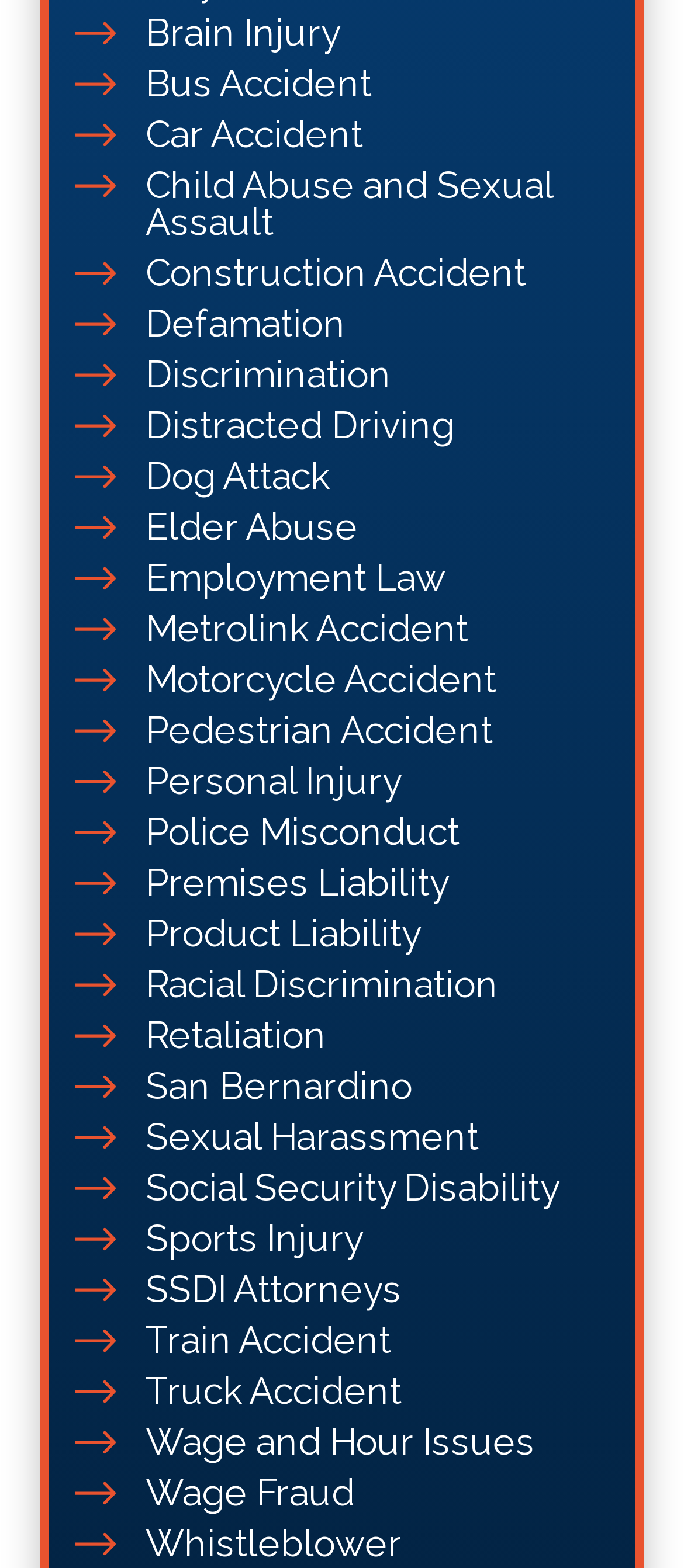Please determine the bounding box coordinates of the element's region to click in order to carry out the following instruction: "Click on Brain Injury". The coordinates should be four float numbers between 0 and 1, i.e., [left, top, right, bottom].

[0.213, 0.009, 0.89, 0.032]